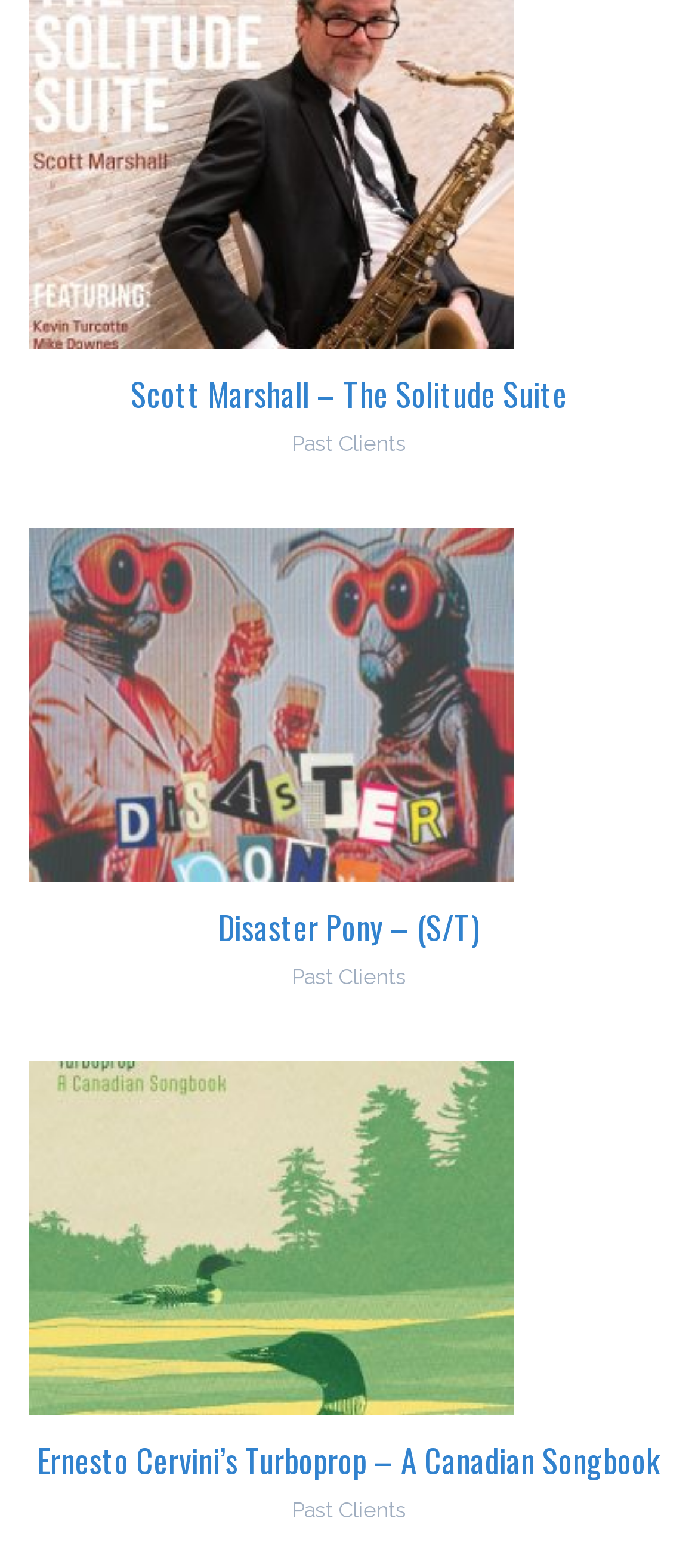Please determine the bounding box coordinates for the UI element described here. Use the format (top-left x, top-left y, bottom-right x, bottom-right y) with values bounded between 0 and 1: parent_node: Disaster Pony – (S/T)

[0.041, 0.337, 0.959, 0.563]